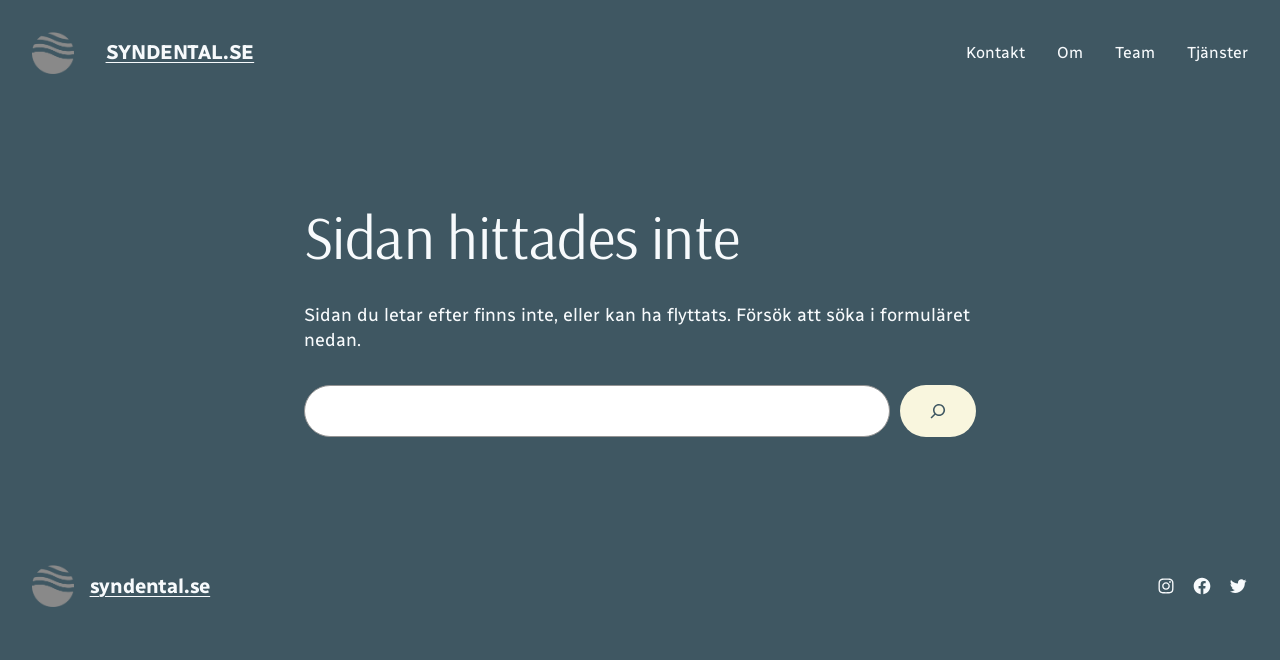Specify the bounding box coordinates of the area to click in order to follow the given instruction: "Search for something using the search box."

[0.238, 0.584, 0.695, 0.663]